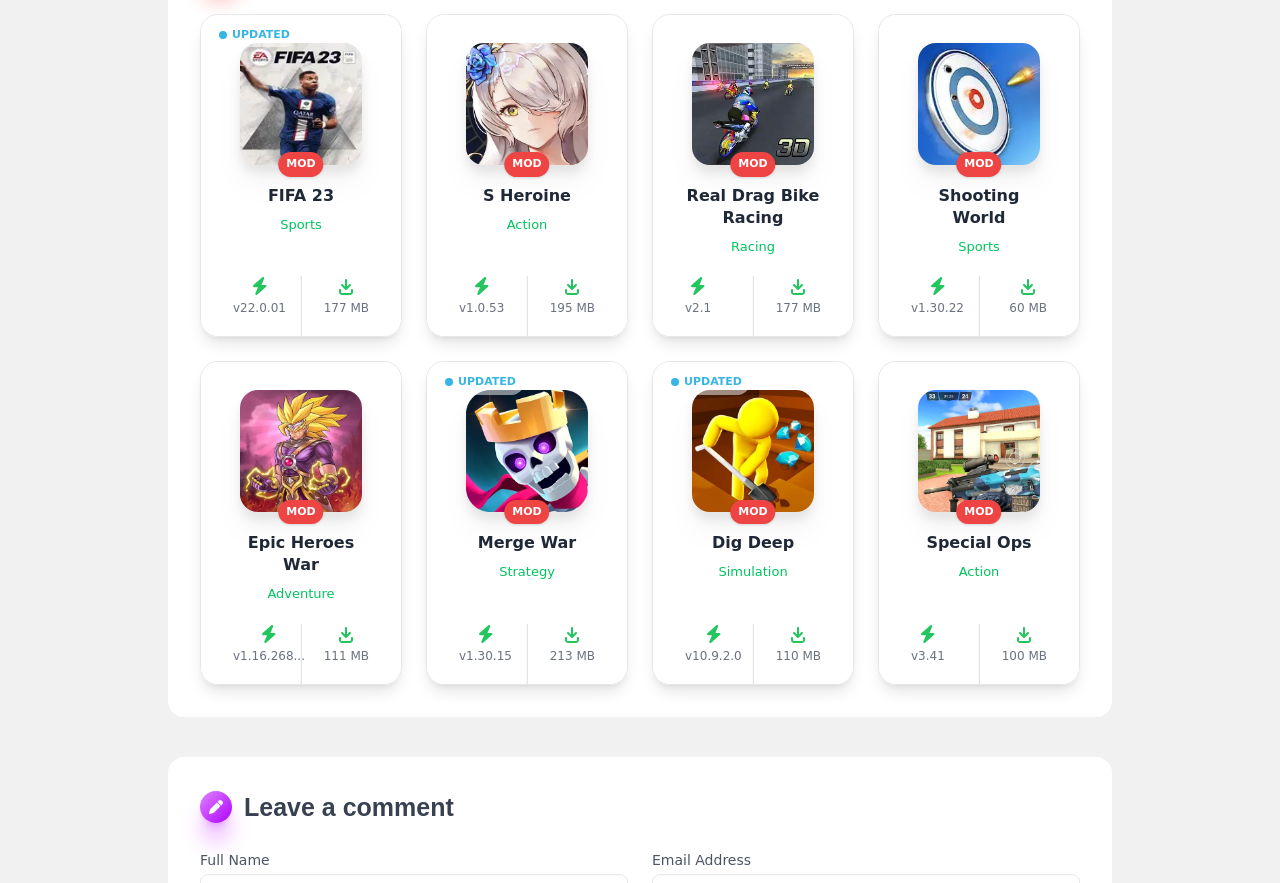Please answer the following question using a single word or phrase: What is the category of FIFA 23?

Sports